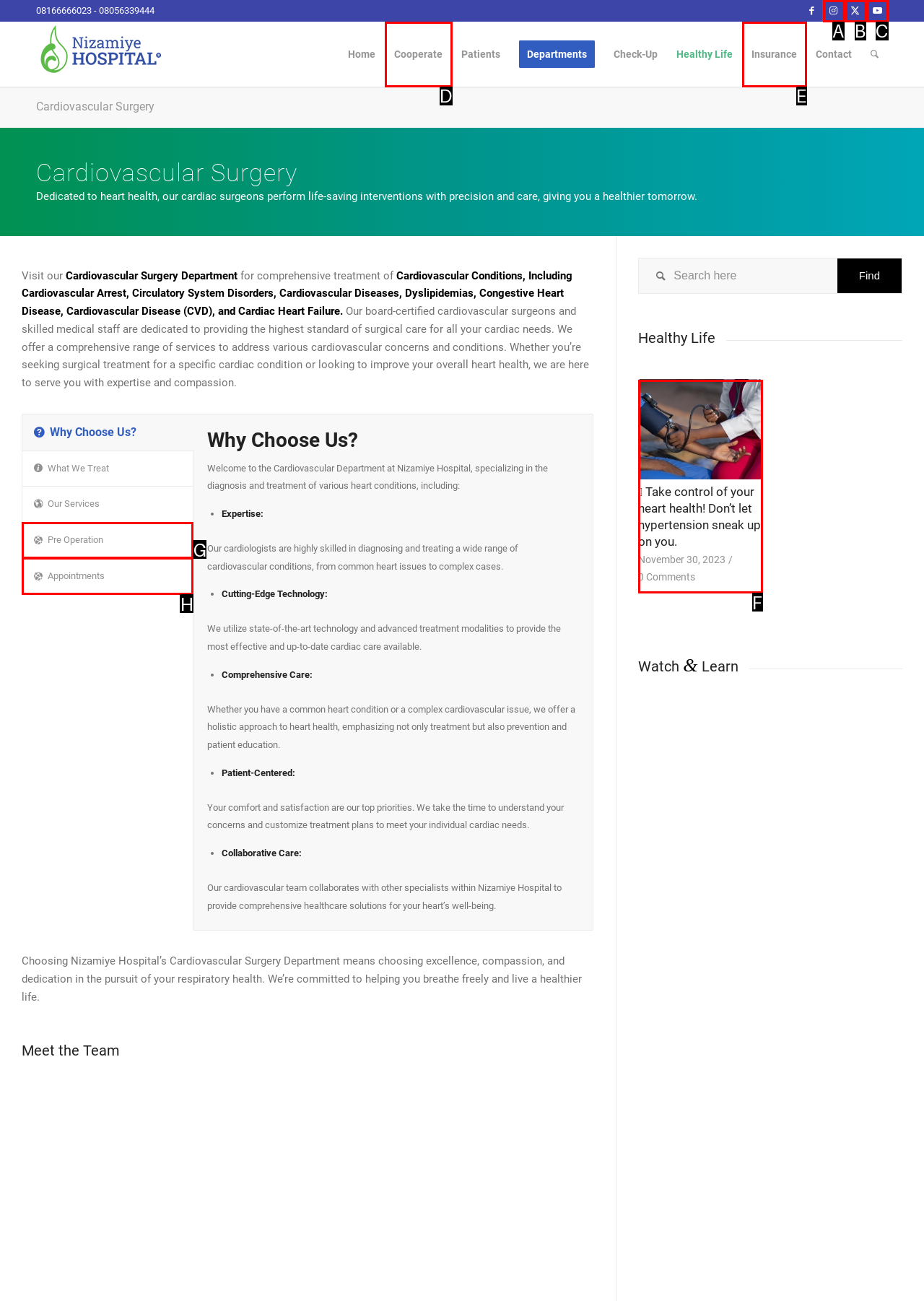Please indicate which HTML element should be clicked to fulfill the following task: Read the article about heart health. Provide the letter of the selected option.

F